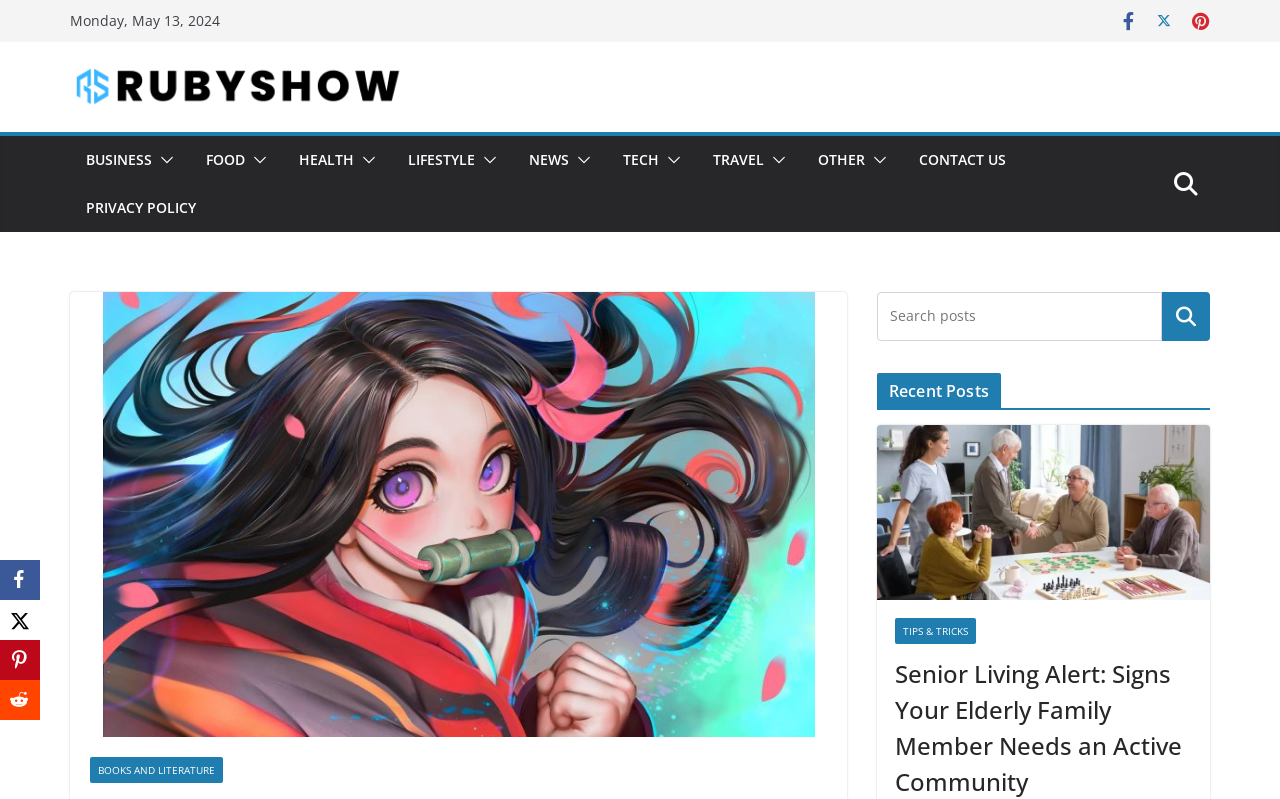Predict the bounding box of the UI element based on this description: "Our Work".

None